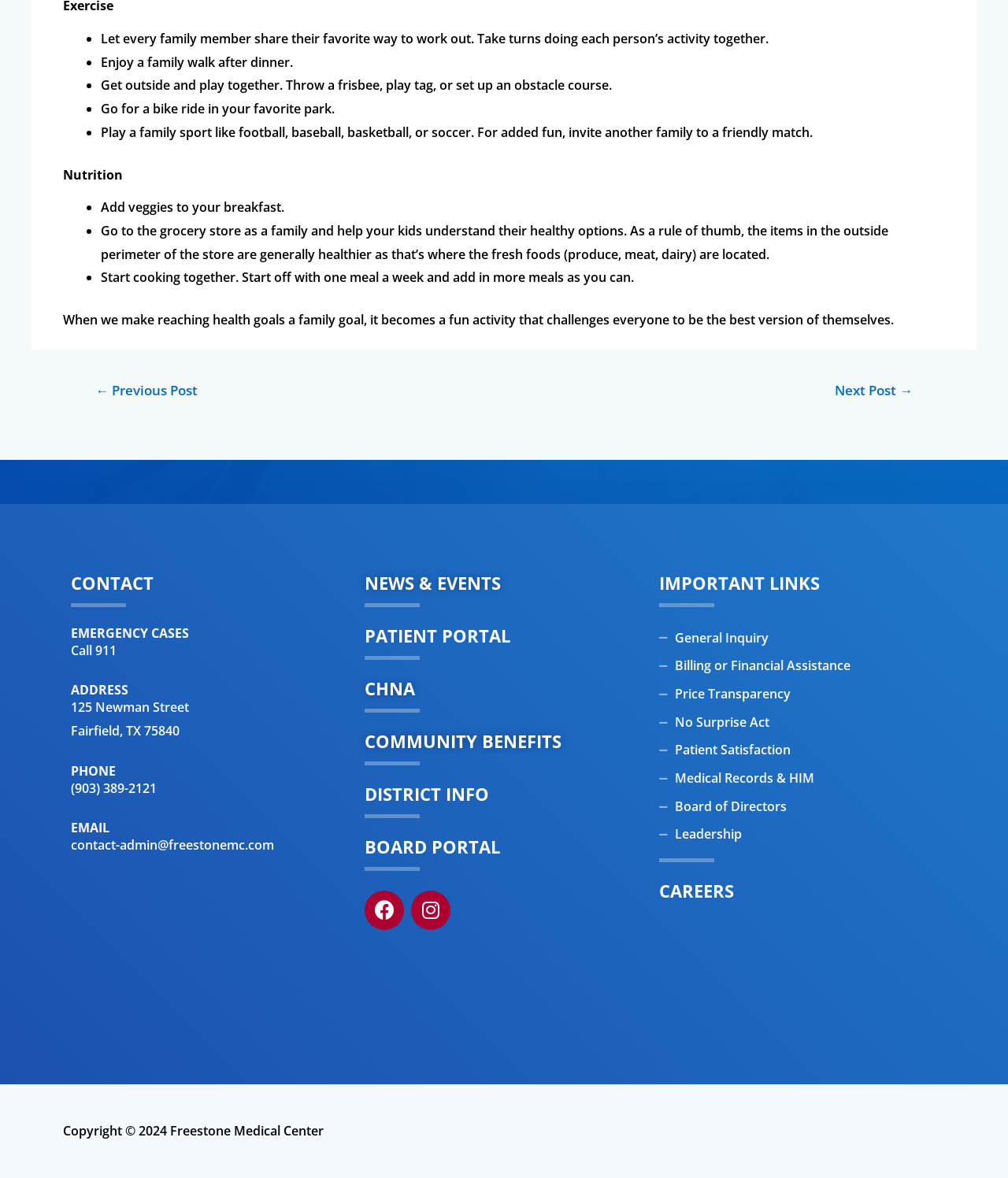Ascertain the bounding box coordinates for the UI element detailed here: "Medical Records & HIM". The coordinates should be provided as [left, top, right, bottom] with each value being a float between 0 and 1.

[0.654, 0.651, 0.93, 0.671]